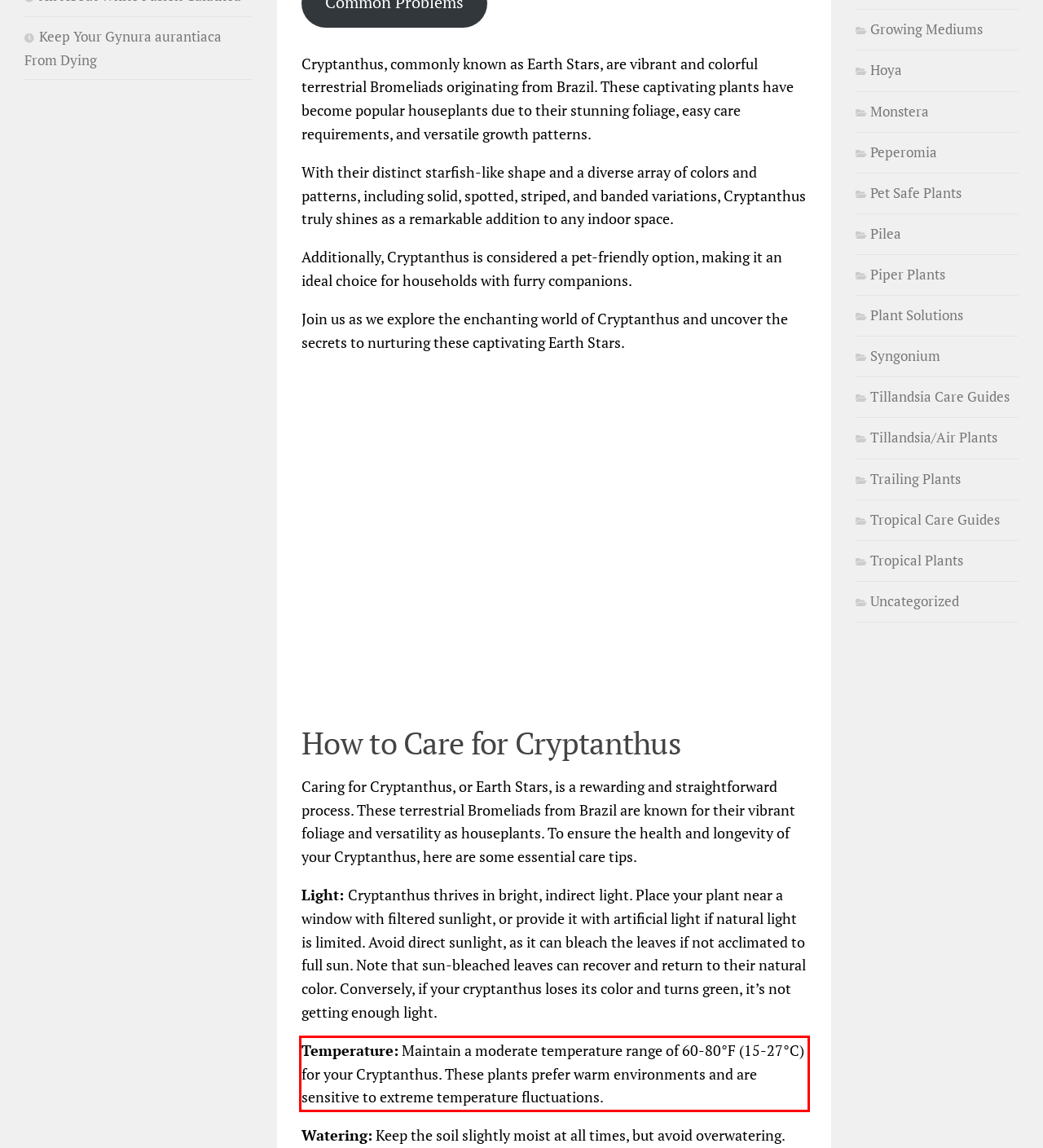Analyze the red bounding box in the provided webpage screenshot and generate the text content contained within.

Temperature: Maintain a moderate temperature range of 60-80°F (15-27°C) for your Cryptanthus. These plants prefer warm environments and are sensitive to extreme temperature fluctuations.